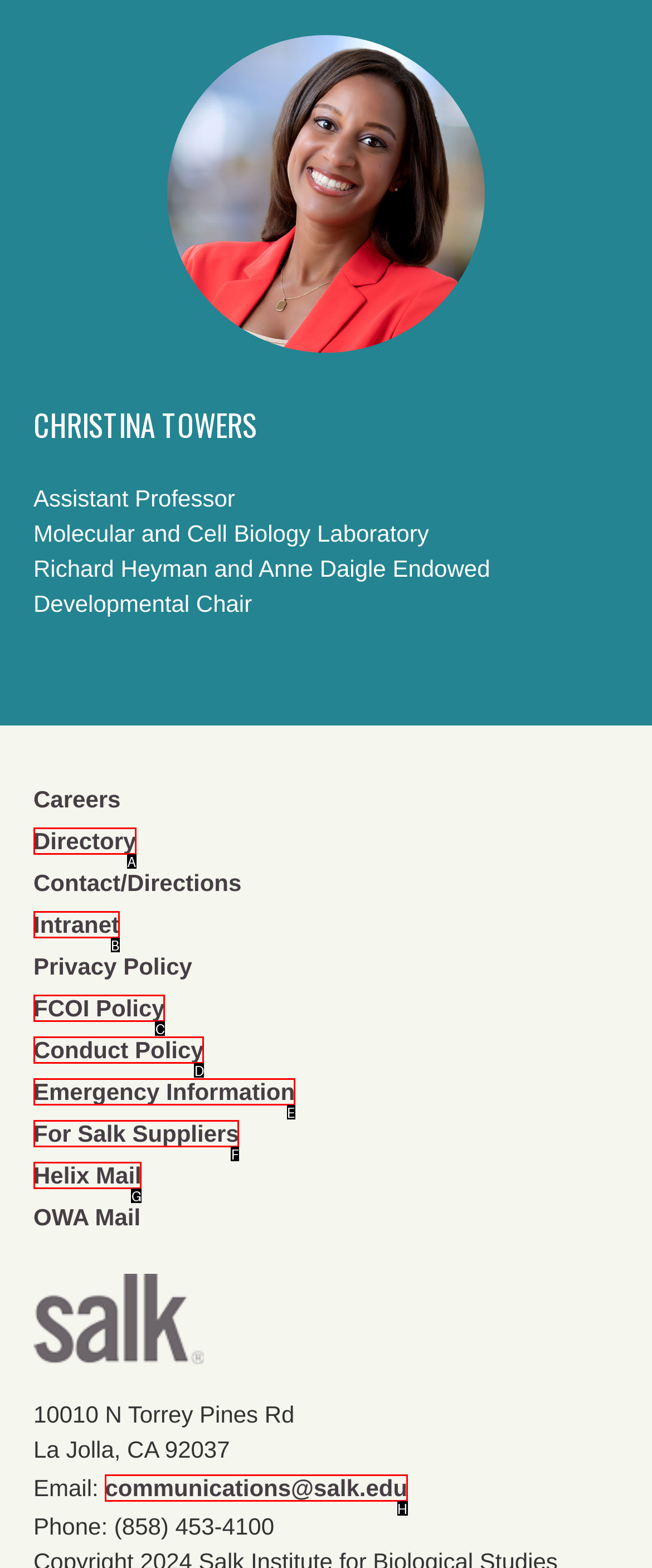Which option aligns with the description: Helix Mail? Respond by selecting the correct letter.

G